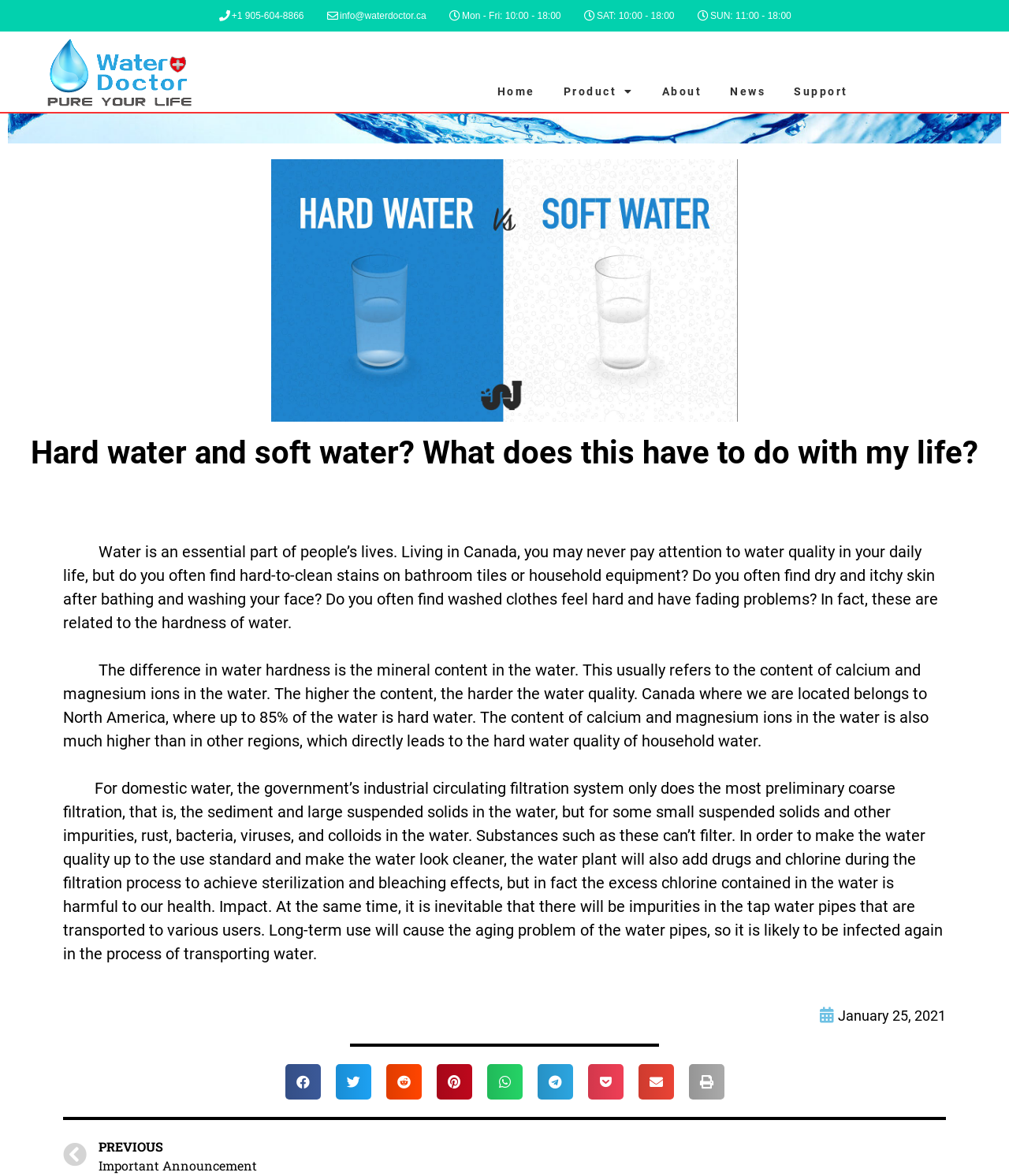What is the phone number of Water Doctor?
Using the image, respond with a single word or phrase.

+1 905-604-8866